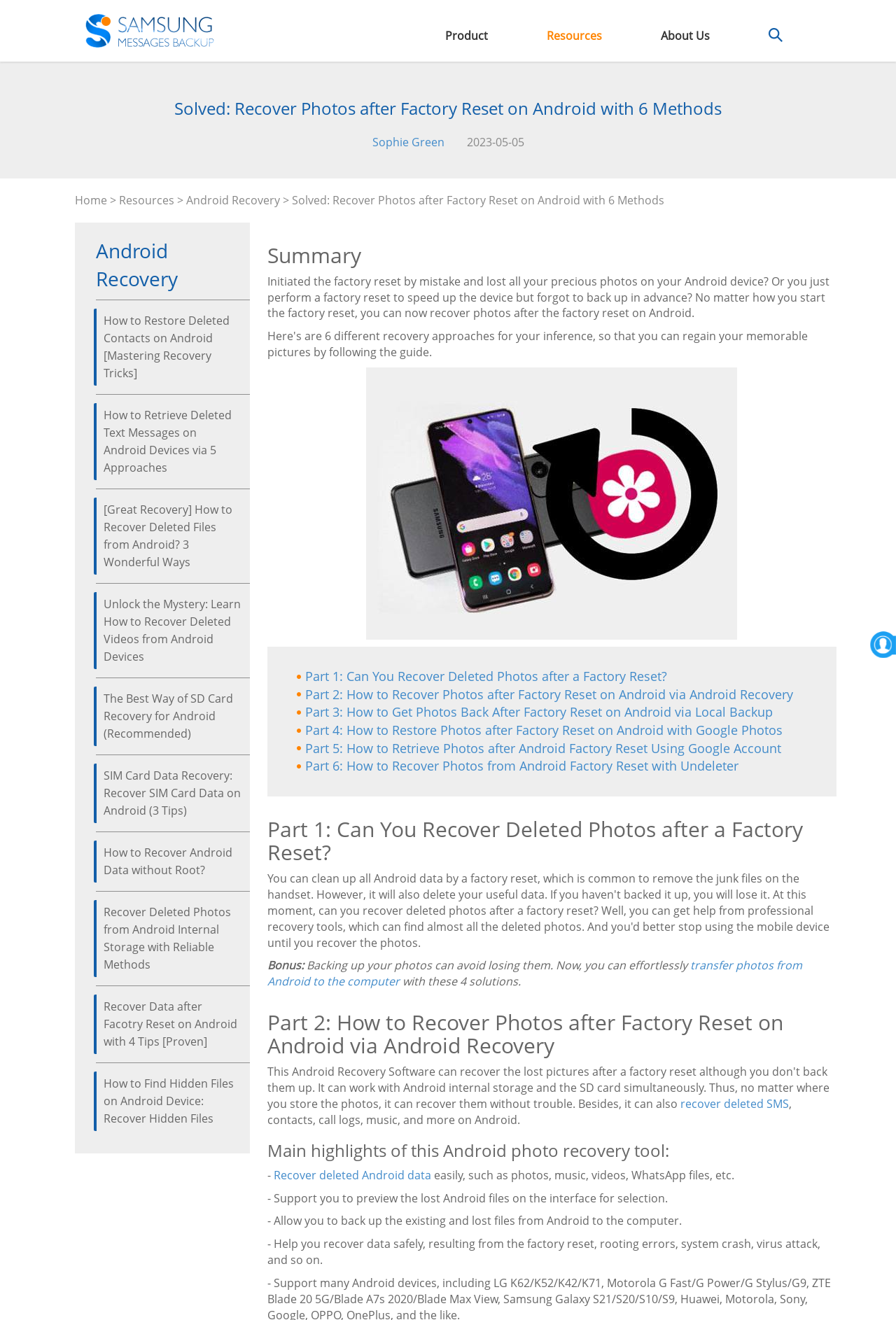Refer to the image and provide an in-depth answer to the question: 
What is the purpose of the 'Android Recovery' method?

The 'Android Recovery' method is used to recover deleted Android data, such as photos, music, videos, WhatsApp files, etc., as indicated by the link 'Part 2: How to Recover Photos after Factory Reset on Android via Android Recovery' and the description of the method.